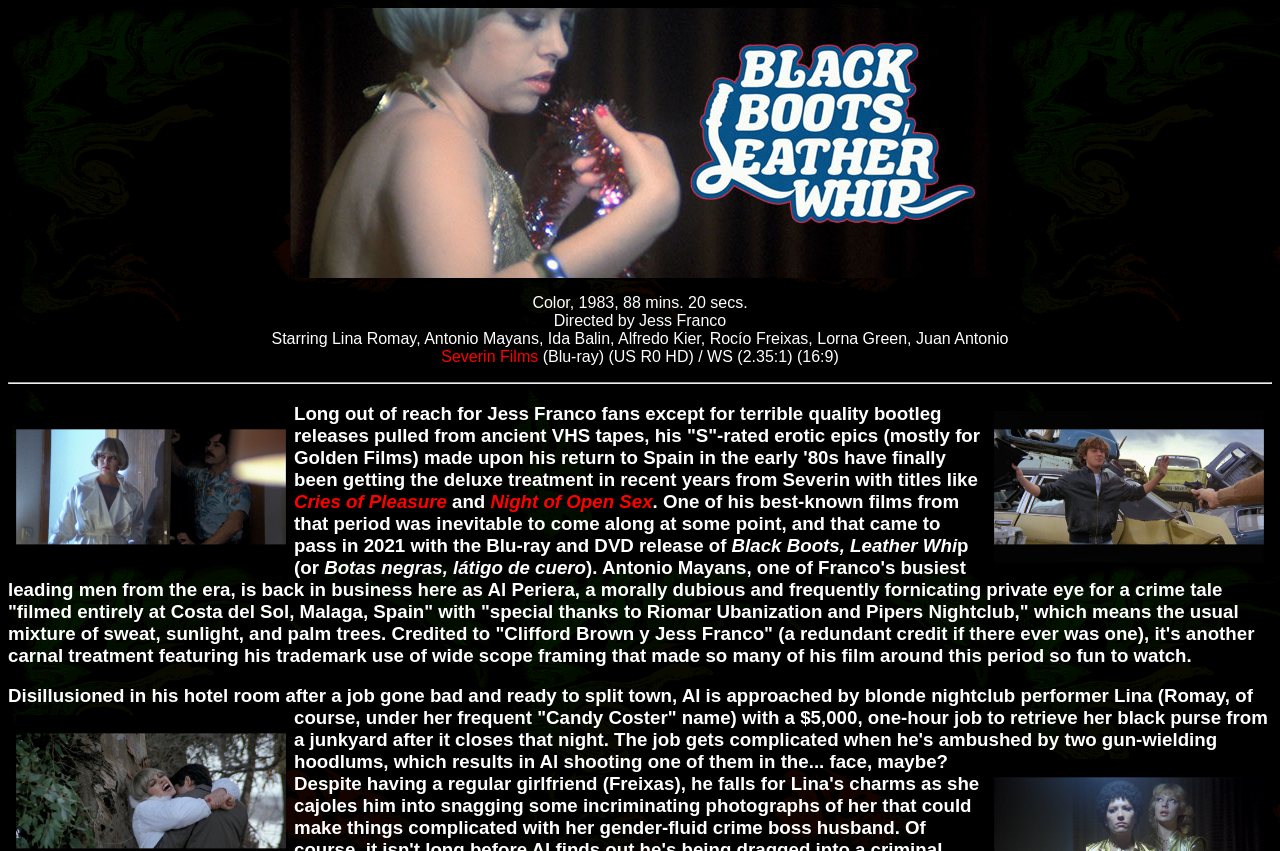Determine the bounding box for the UI element described here: "Artwork".

None